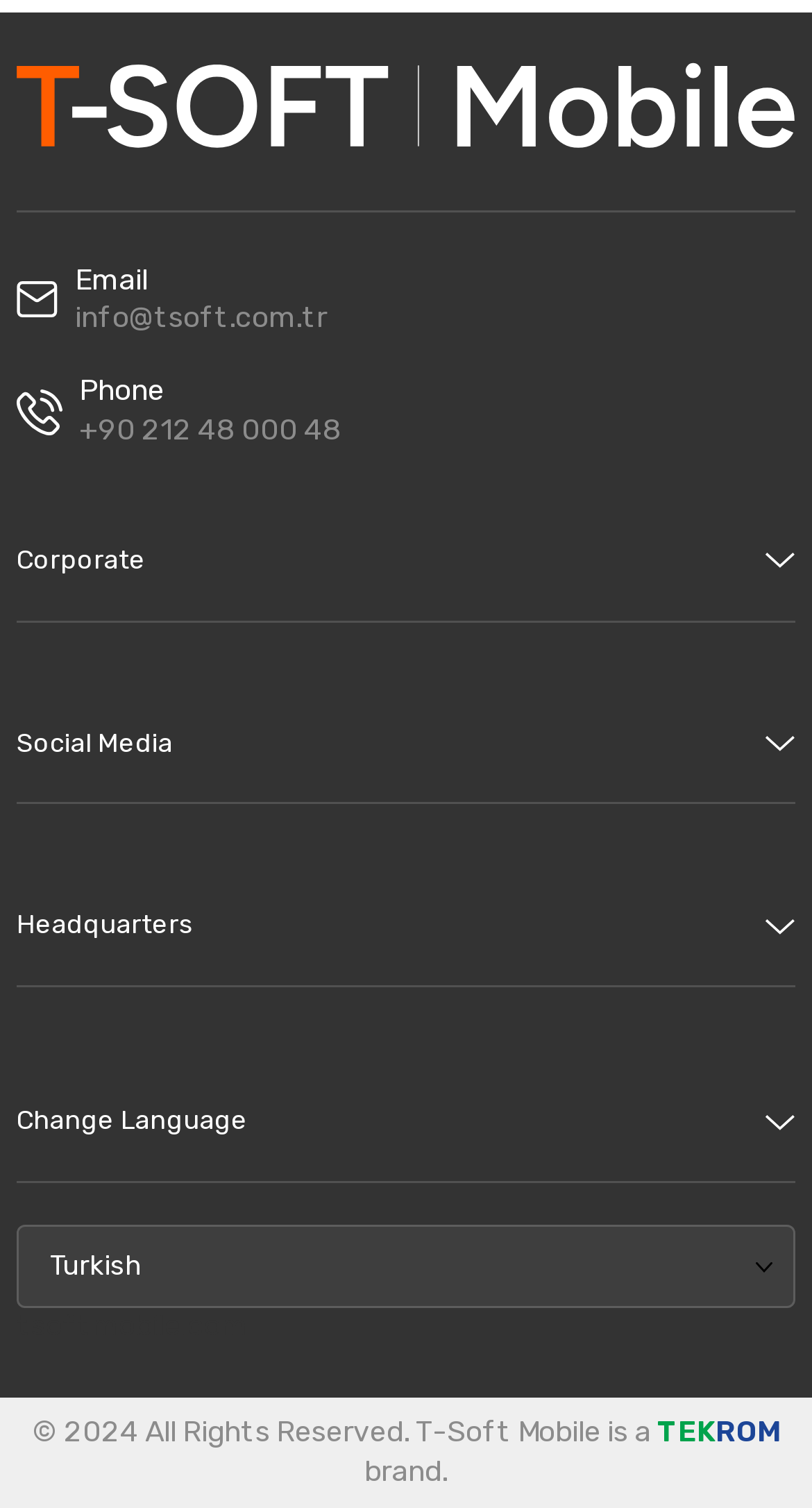Analyze the image and deliver a detailed answer to the question: What is the name of the company's website?

I found the website name by looking at the static text element with the text 'tsoftmobile.com'.